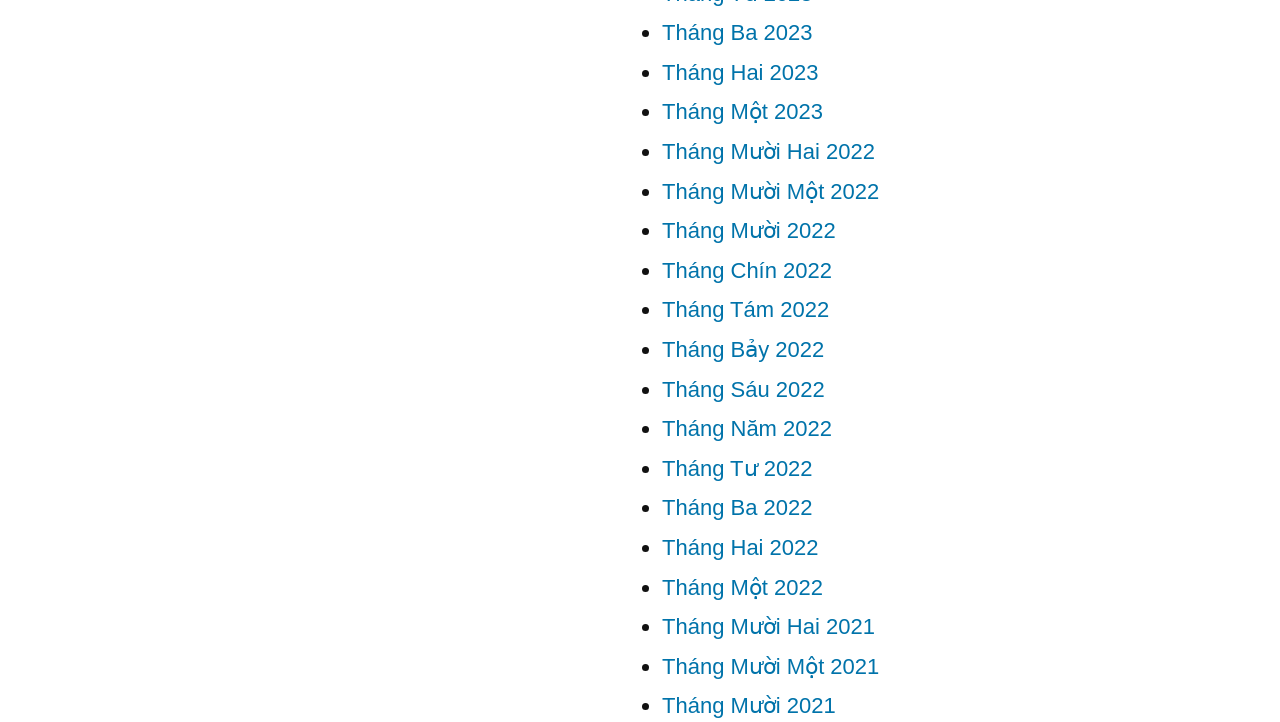Given the description "Tháng Mười Hai 2022", determine the bounding box of the corresponding UI element.

[0.517, 0.193, 0.684, 0.227]